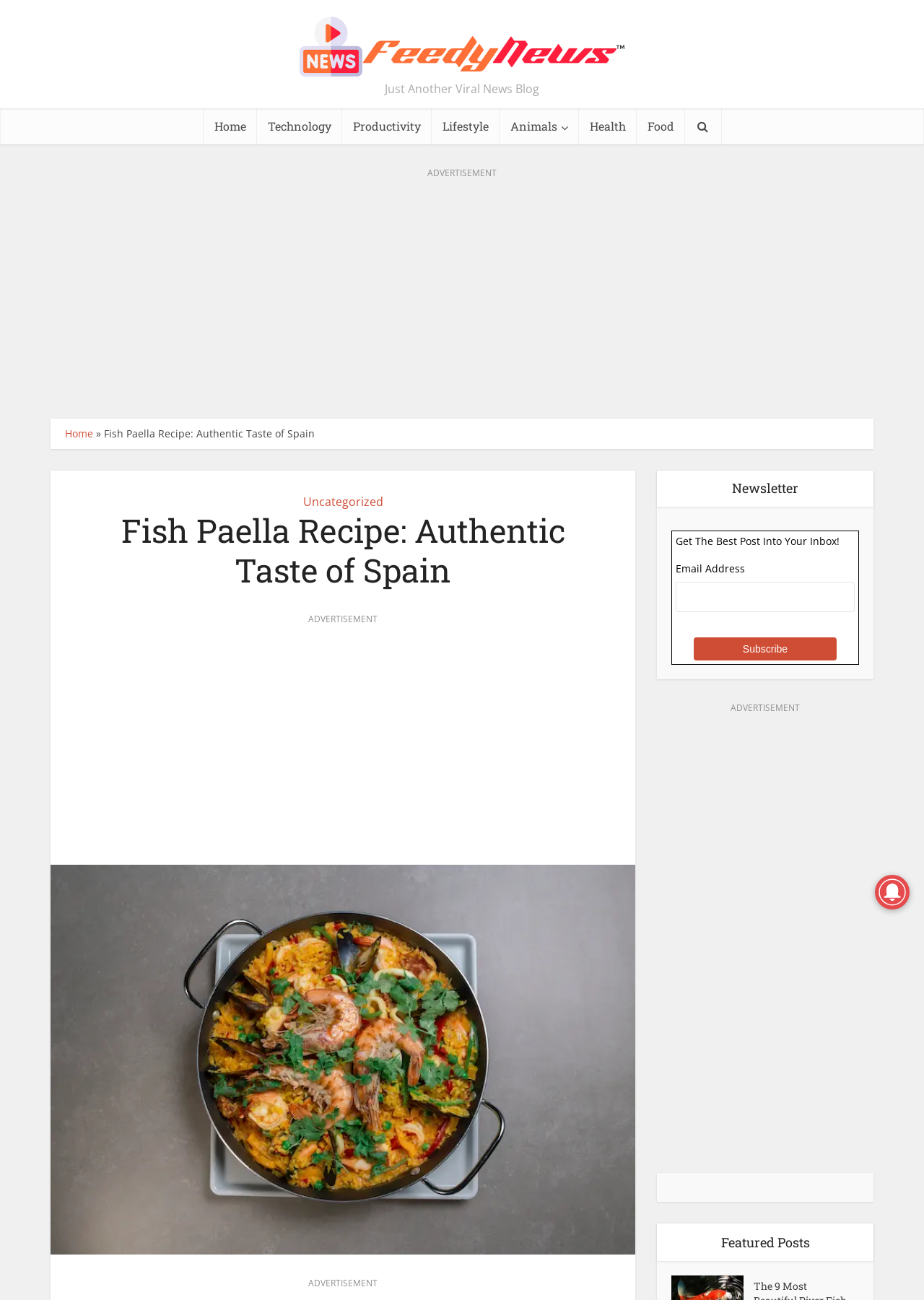Identify the bounding box coordinates of the clickable region necessary to fulfill the following instruction: "Click on the 'Feedynews' link". The bounding box coordinates should be four float numbers between 0 and 1, i.e., [left, top, right, bottom].

[0.324, 0.008, 0.676, 0.059]